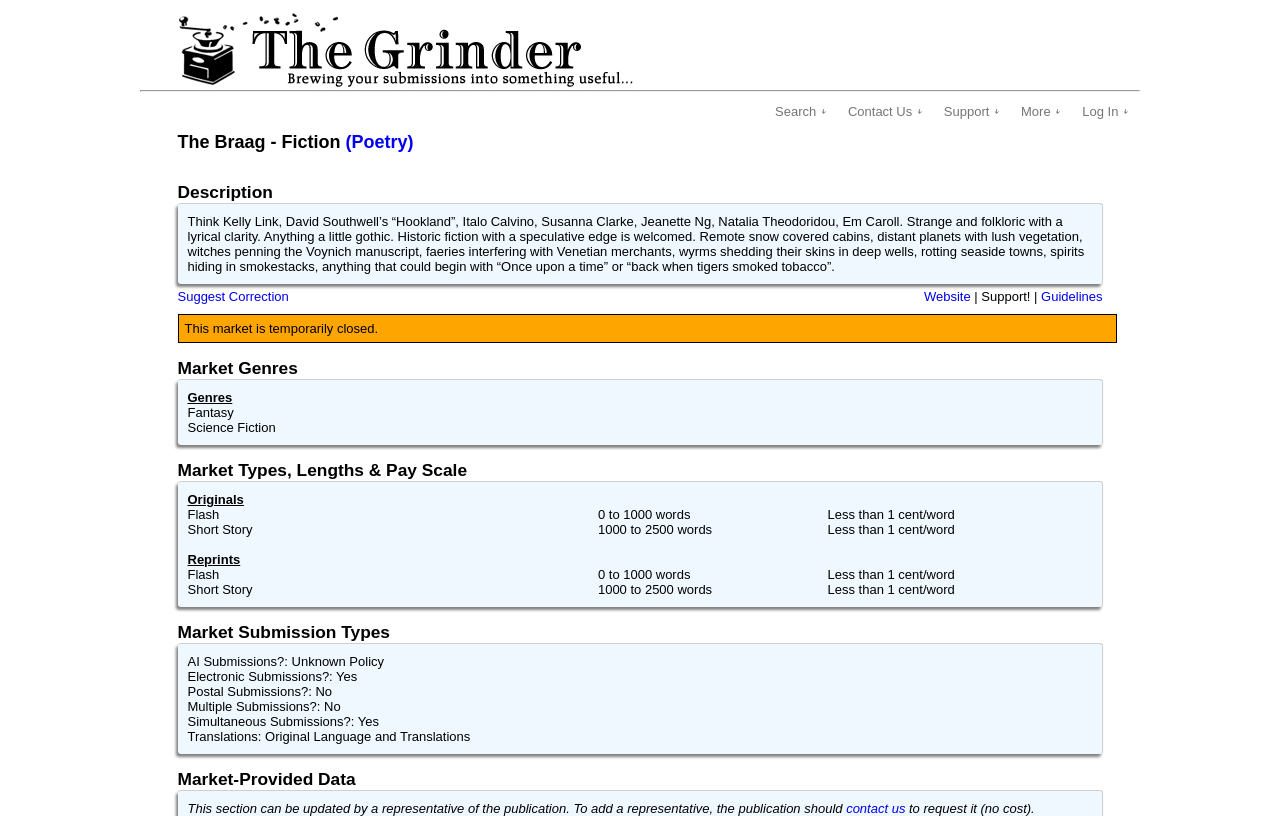Please find the bounding box coordinates (top-left x, top-left y, bottom-right x, bottom-right y) in the screenshot for the UI element described as follows: Contact Us ￬

[0.655, 0.113, 0.729, 0.162]